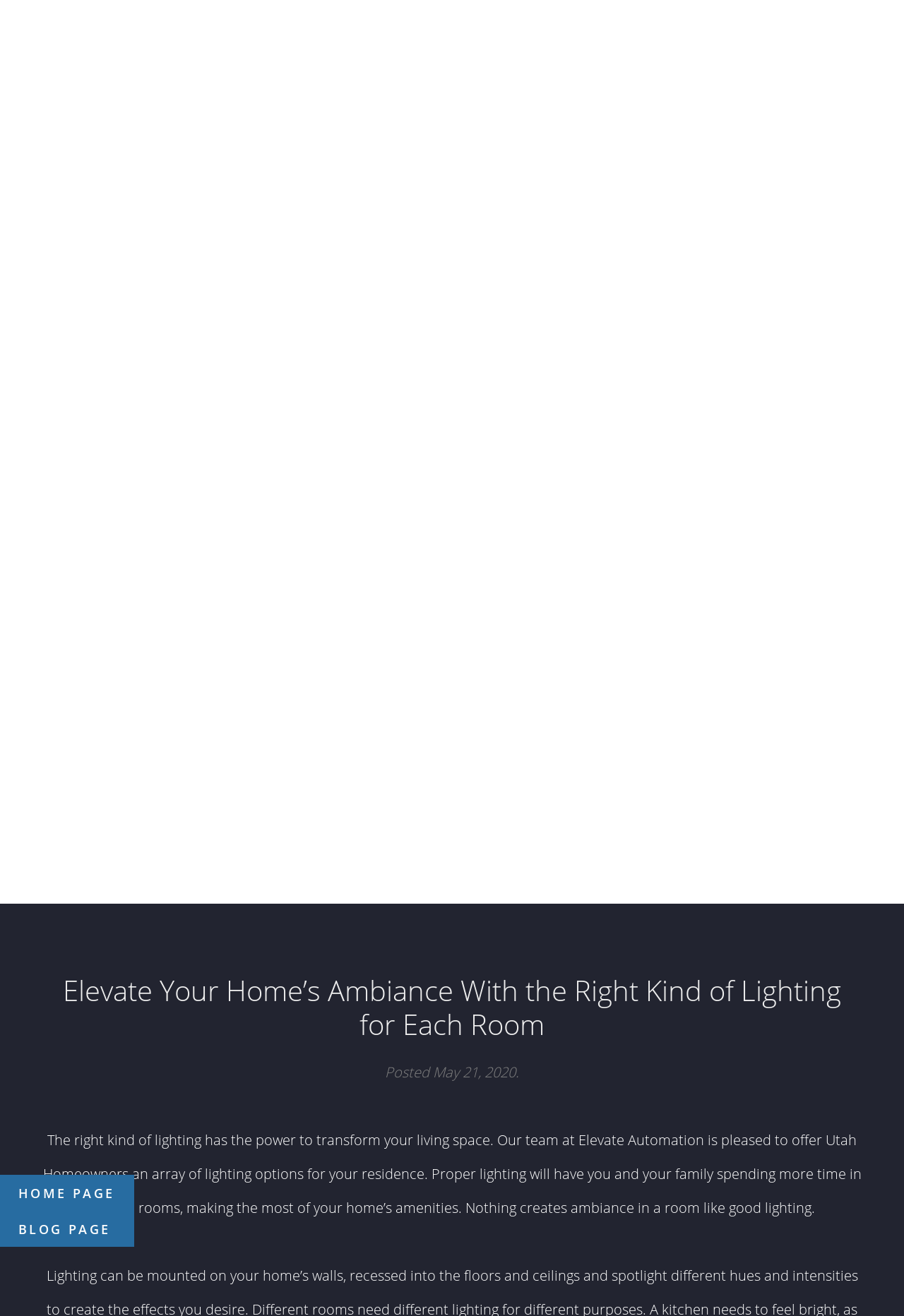What is the company's phone number?
Can you give a detailed and elaborate answer to the question?

The phone number can be found in the top navigation bar as a link, and also in the footer section as a static text.